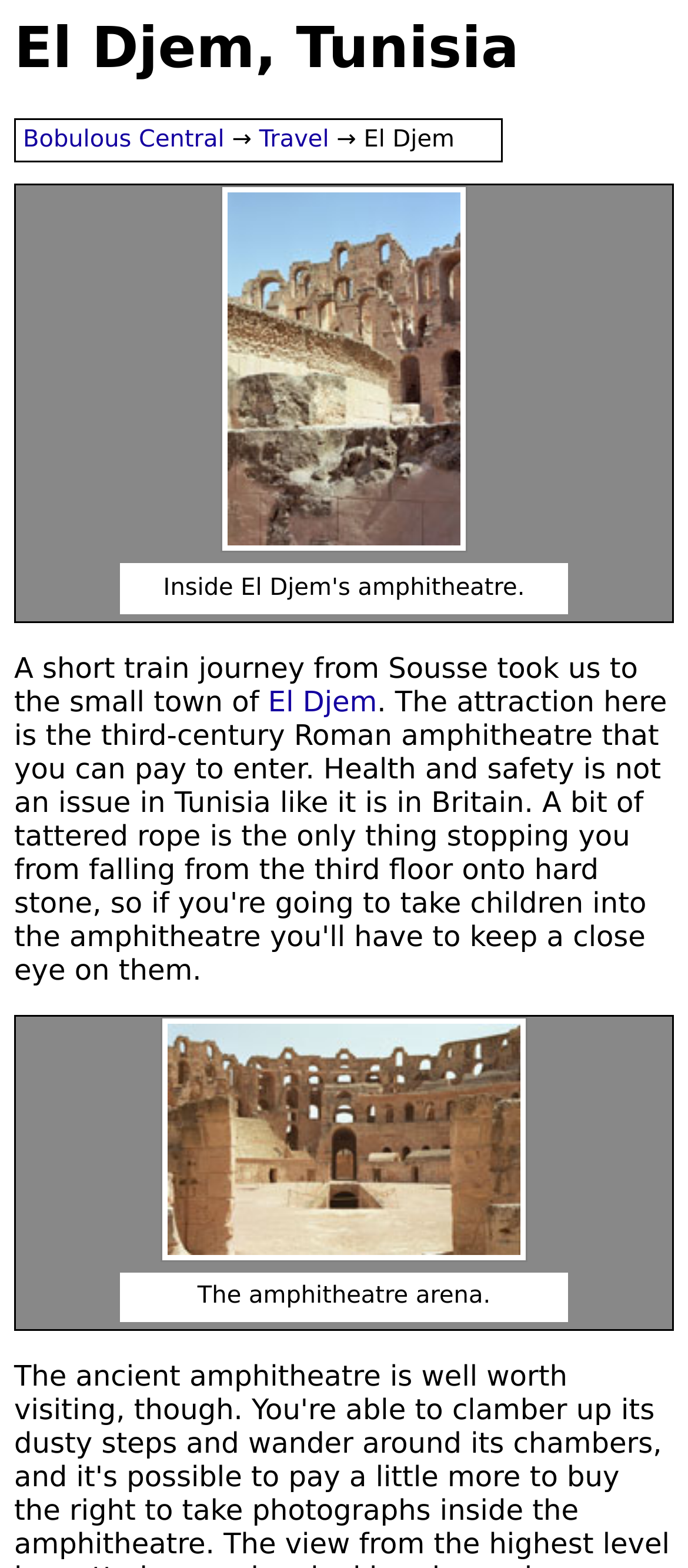From the image, can you give a detailed response to the question below:
How many links are in the top navigation?

I counted the number of link elements in the top navigation section, and there are three links: 'Bobulous Central', 'Travel', and 'El Djem'.